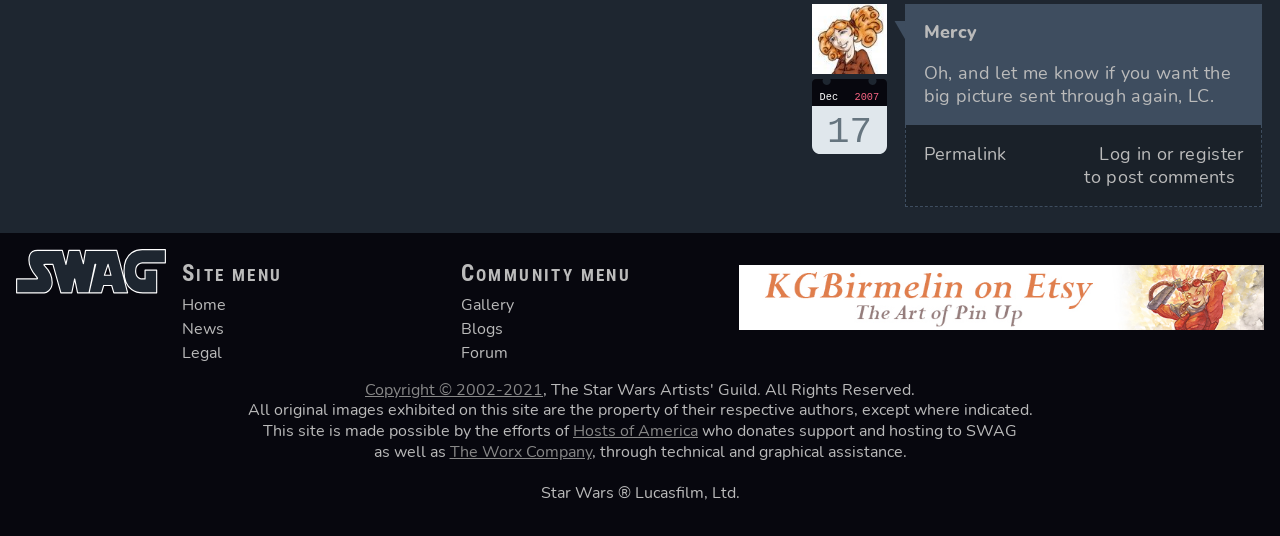Please provide a short answer using a single word or phrase for the question:
What is the name of the site?

SWAG